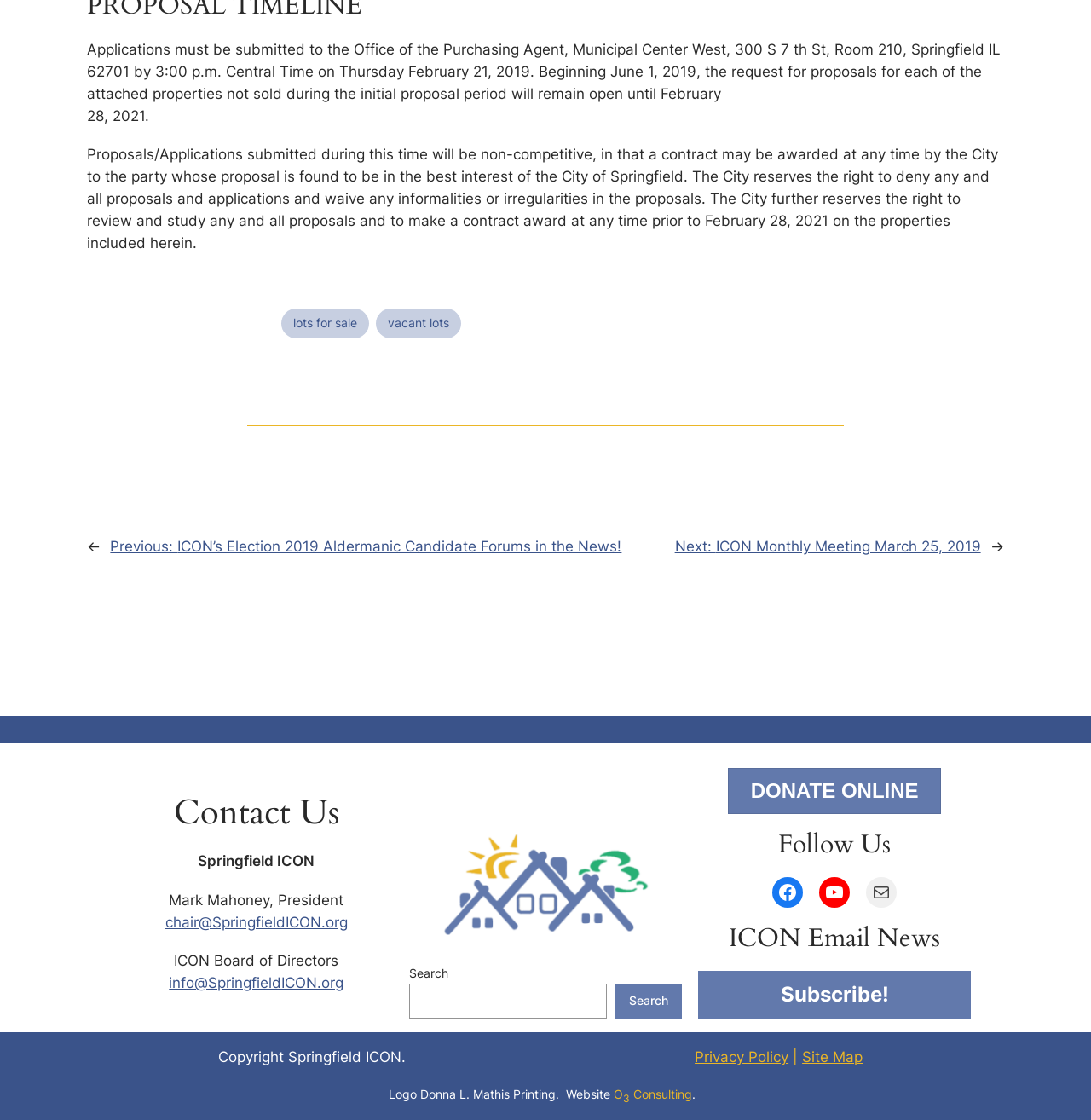Who is the President of Springfield ICON?
Please describe in detail the information shown in the image to answer the question.

The President of Springfield ICON can be found in the StaticText element which states 'Mark Mahoney, President'.